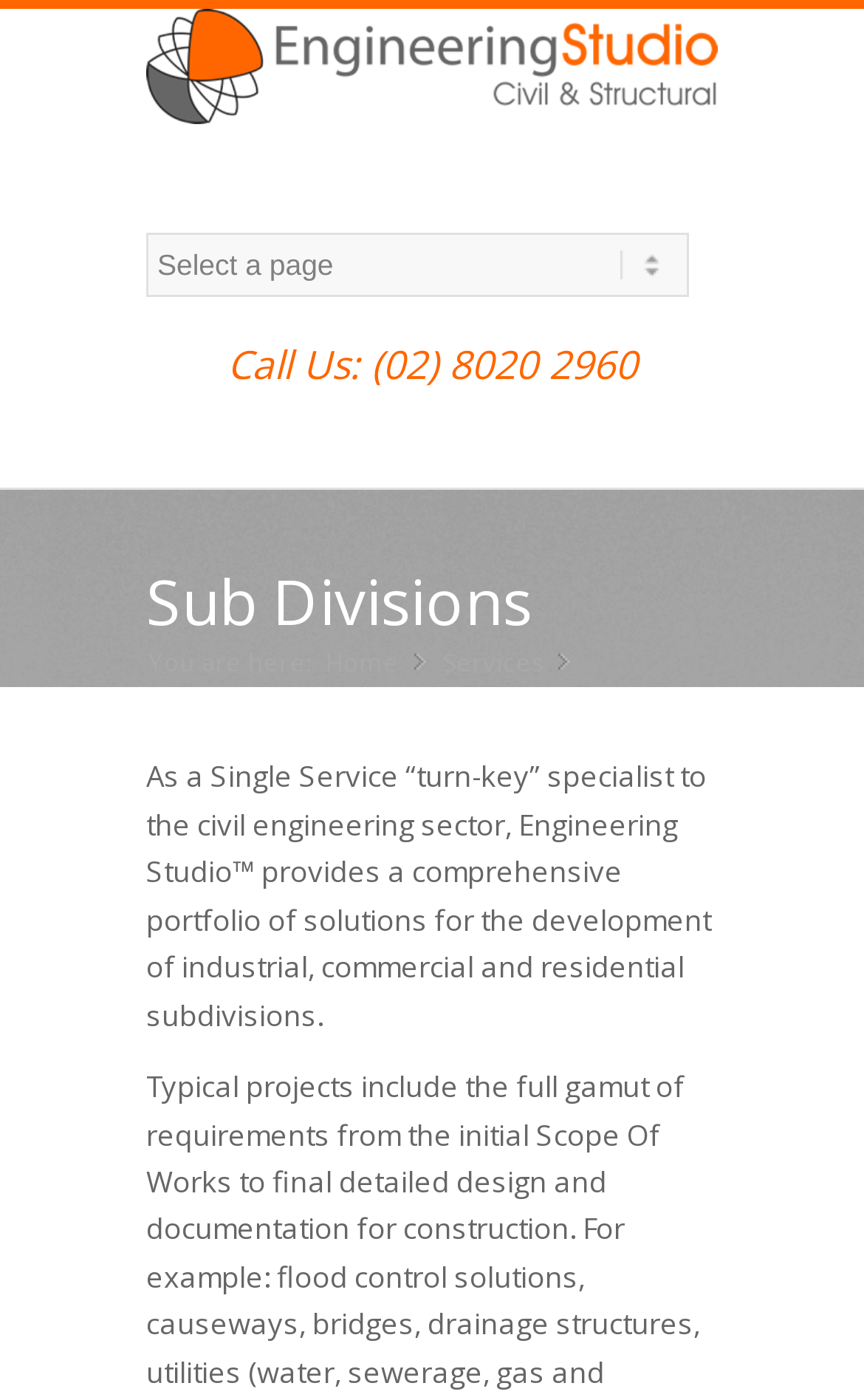Provide the bounding box coordinates for the UI element described in this sentence: "Sub Divisions". The coordinates should be four float values between 0 and 1, i.e., [left, top, right, bottom].

[0.169, 0.4, 0.615, 0.46]